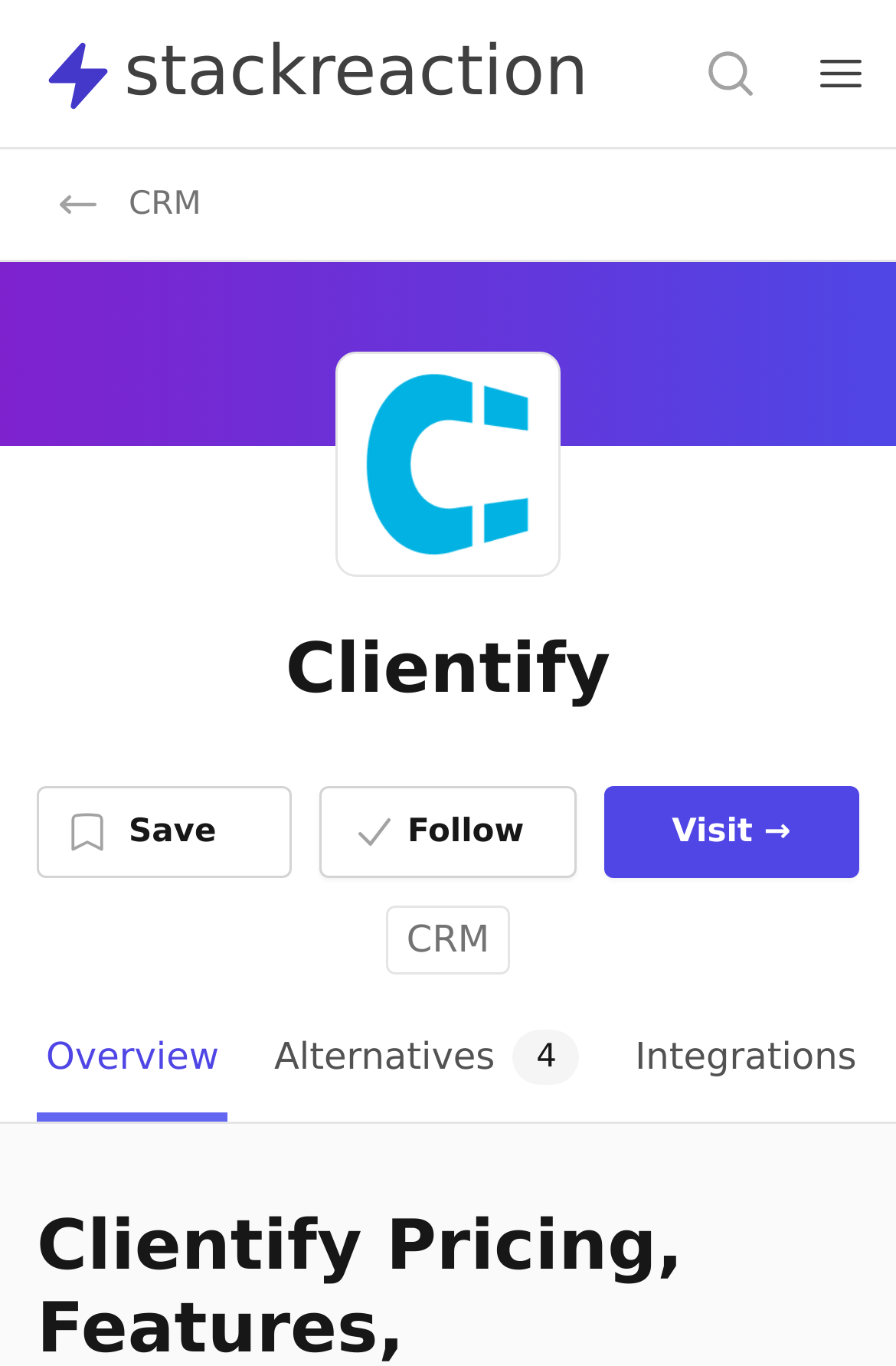Provide the bounding box for the UI element matching this description: "CRM".

[0.062, 0.109, 0.225, 0.19]